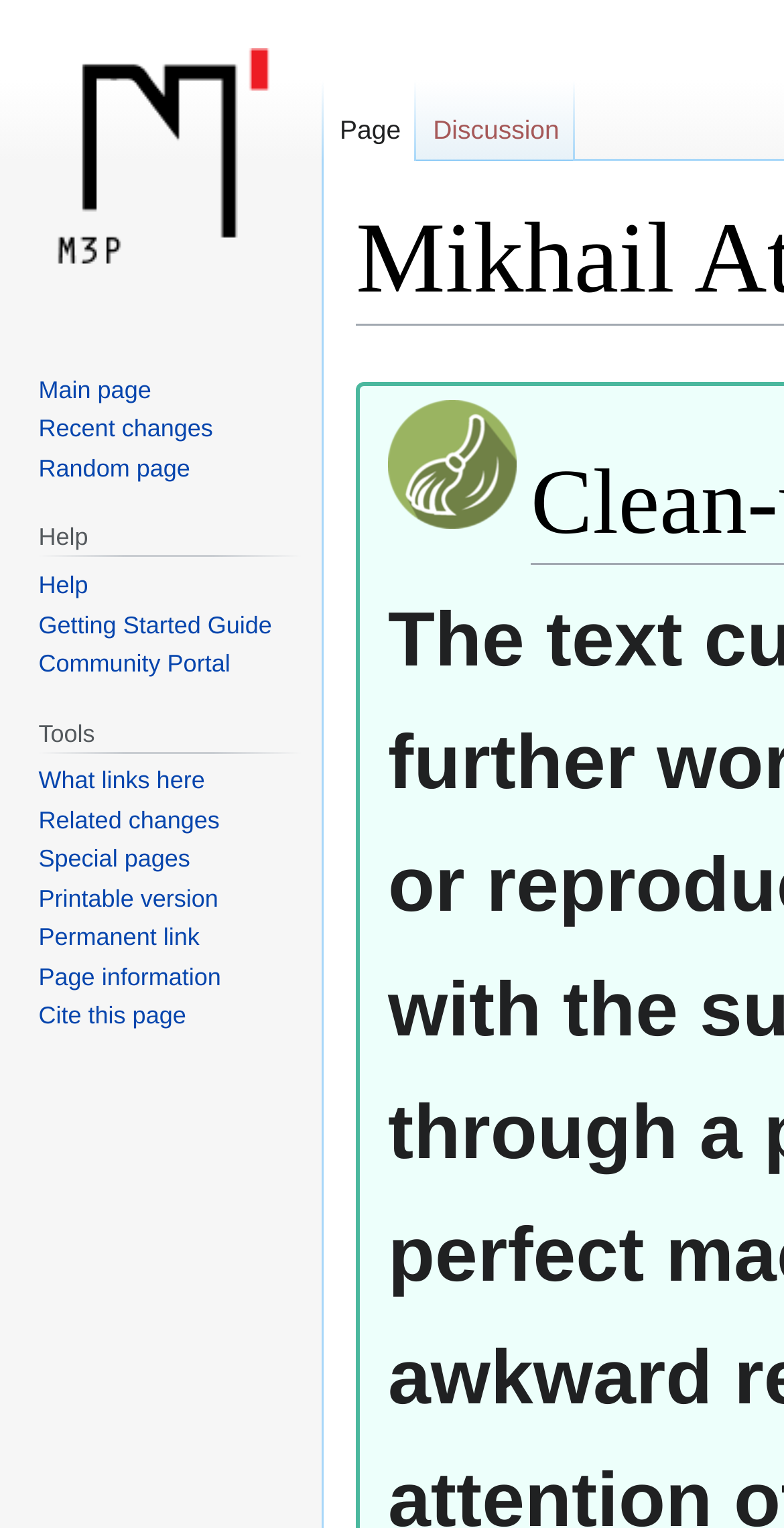Offer a comprehensive description of the webpage’s content and structure.

This webpage is about Mikhail Attard - M3P. At the top left corner, there is a link to "Visit the main page". Below it, there are three navigation sections: "Namespaces", "Navigation", and "Help". The "Namespaces" section contains two links: "Page" and "Discussion". The "Navigation" section has three links: "Main page", "Recent changes", and "Random page". The "Help" section has a heading "Help" and four links: "Help", "Getting Started Guide", "Community Portal", and no other links.

To the right of the "Namespaces" section, there is a link "Jump to navigation" and another link "Jump to search", which are positioned closely together. Below these links, there is an image "Cleanup Icon 2014.png" with a link to it.

Further down, there is another navigation section "Tools" with a heading "Tools" and seven links: "What links here", "Related changes", "Special pages", "Printable version", "Permanent link", "Page information", and "Cite this page".